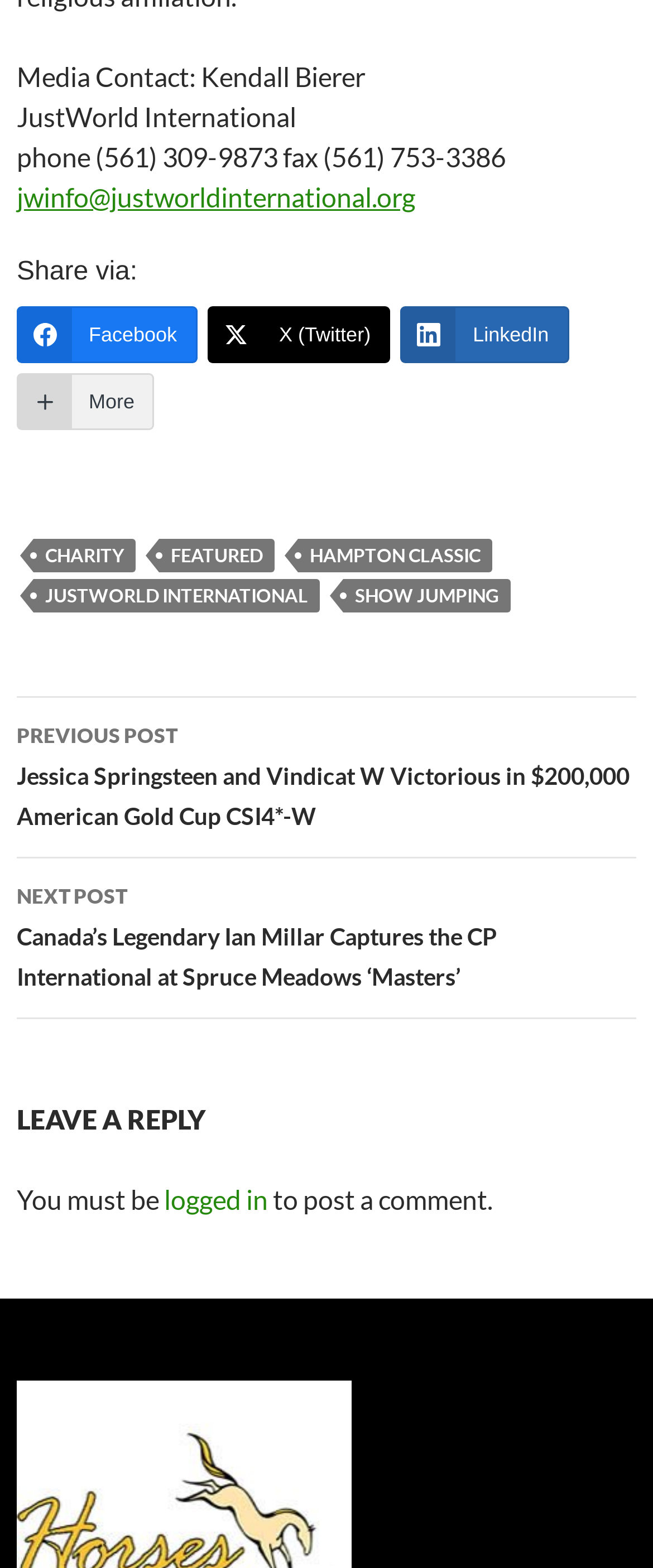Extract the bounding box coordinates for the UI element described as: "logged in".

[0.251, 0.754, 0.41, 0.775]